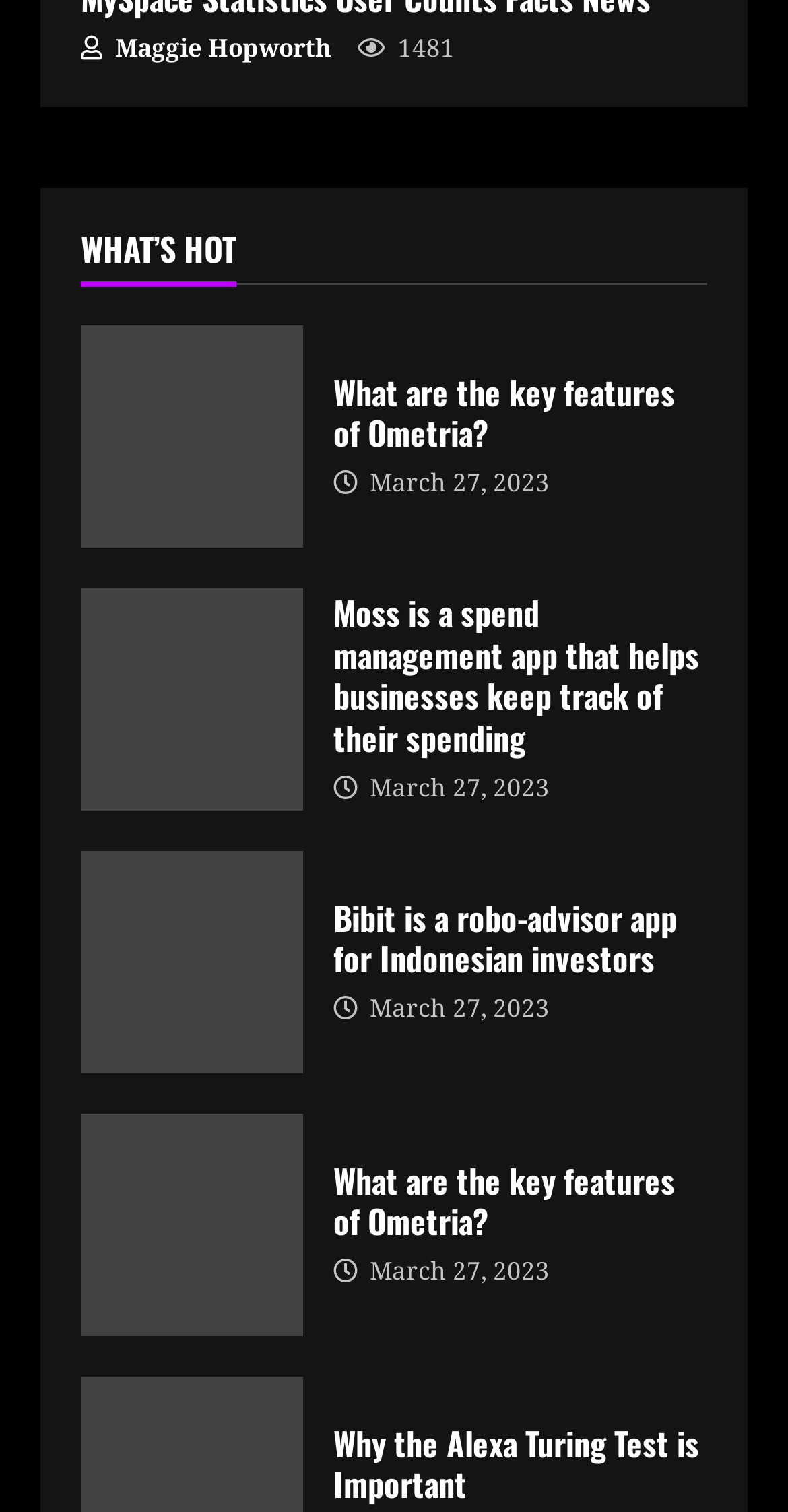Locate the bounding box coordinates of the clickable element to fulfill the following instruction: "Read about Moss, a spend management app". Provide the coordinates as four float numbers between 0 and 1 in the format [left, top, right, bottom].

[0.103, 0.389, 0.385, 0.536]